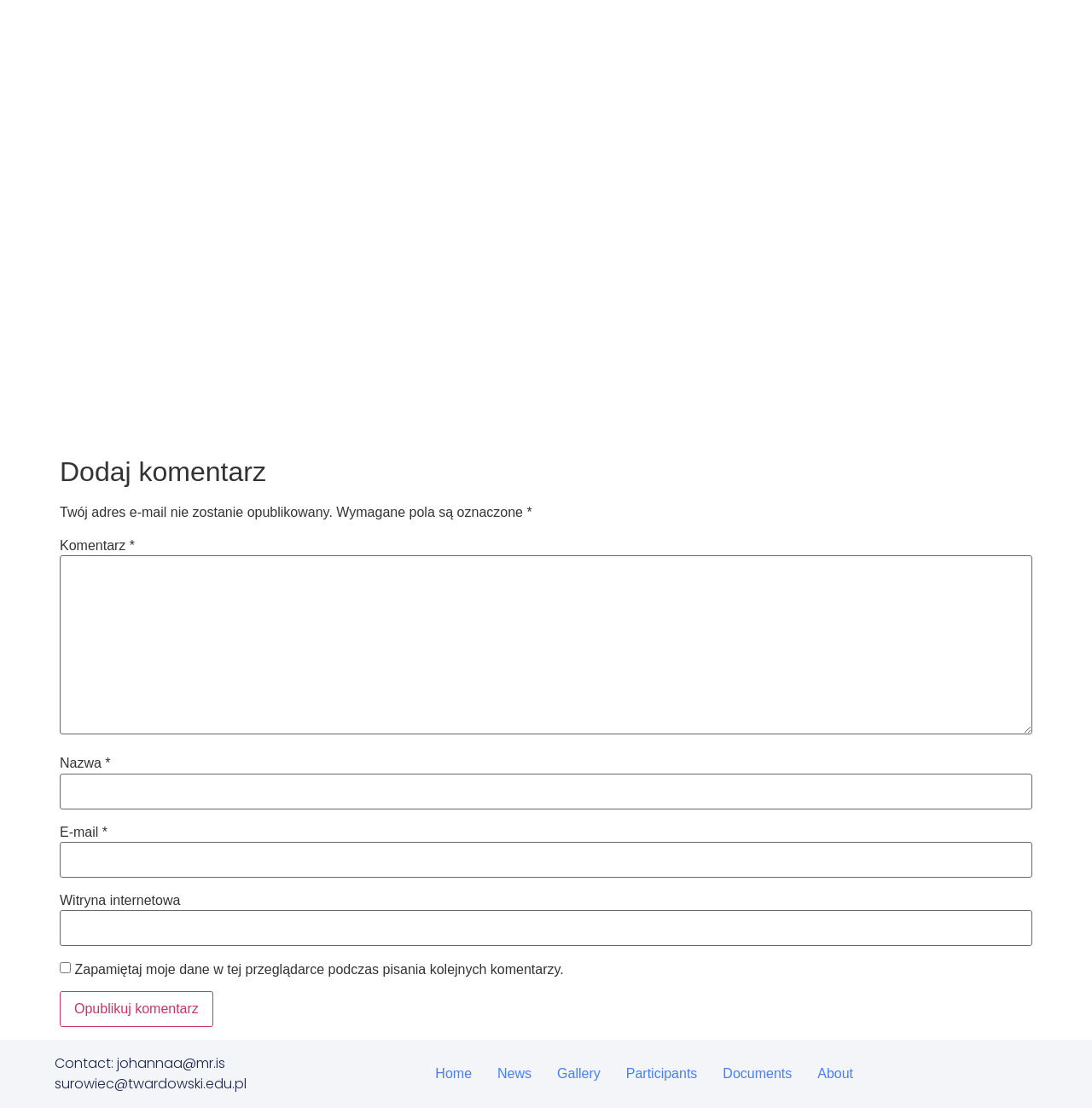Identify the bounding box coordinates of the area that should be clicked in order to complete the given instruction: "Type your name". The bounding box coordinates should be four float numbers between 0 and 1, i.e., [left, top, right, bottom].

[0.055, 0.698, 0.945, 0.73]